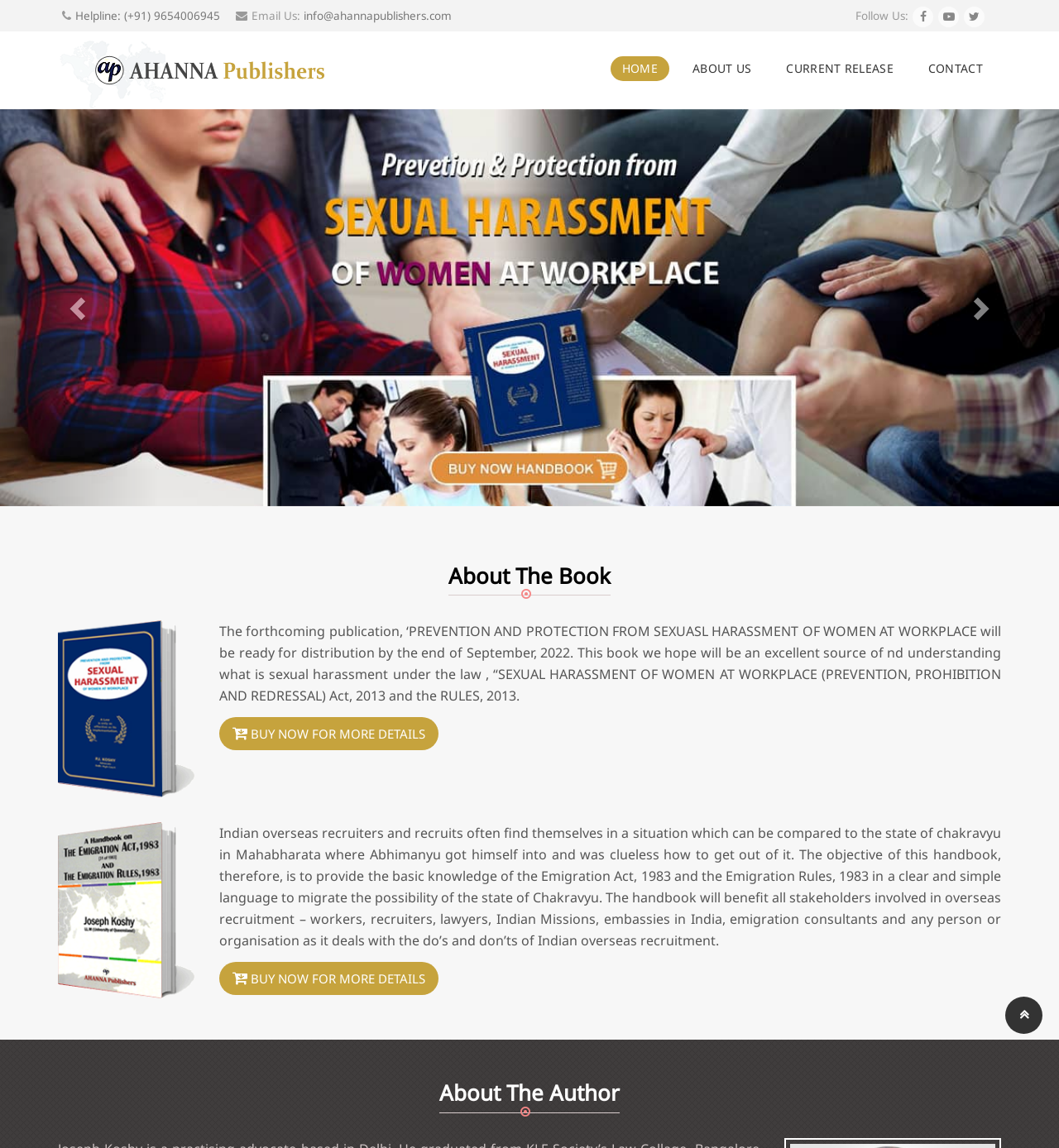Please determine the bounding box coordinates of the element's region to click for the following instruction: "Click the helpline link".

[0.059, 0.007, 0.208, 0.02]